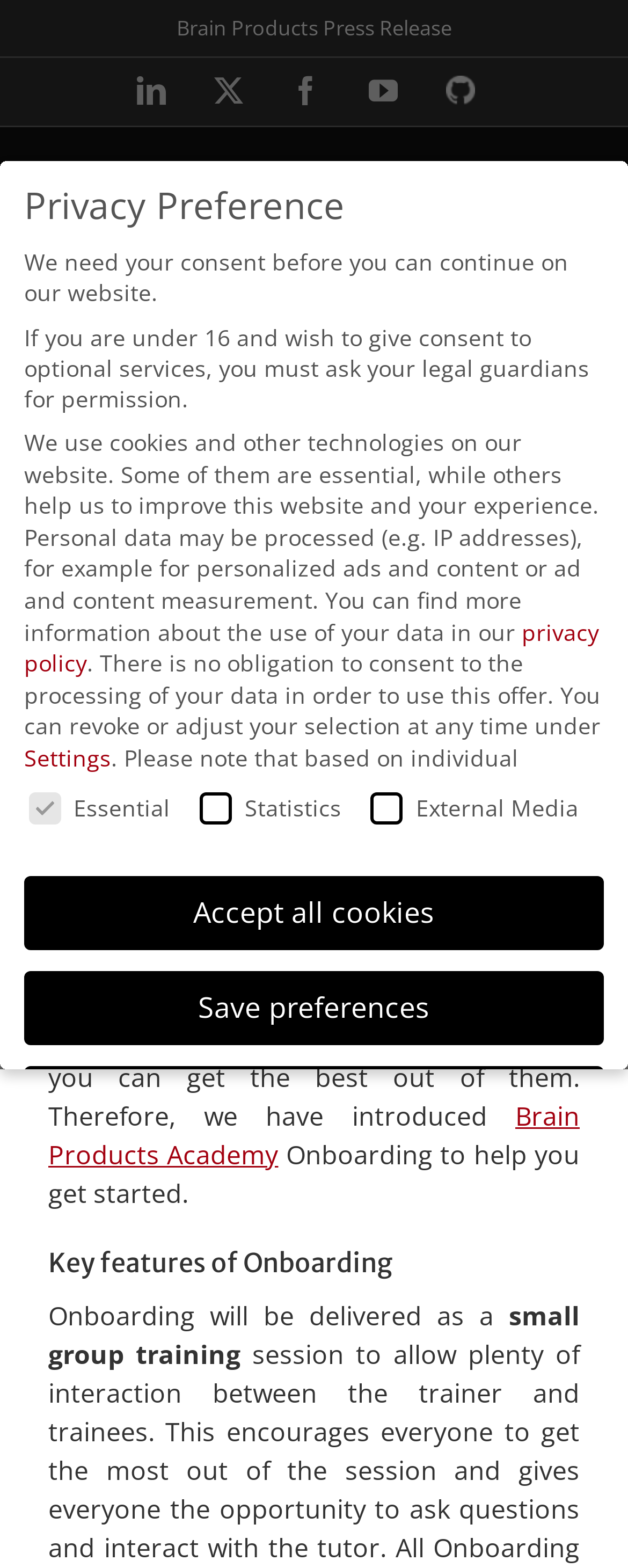Pinpoint the bounding box coordinates of the clickable element needed to complete the instruction: "Toggle the mobile menu". The coordinates should be provided as four float numbers between 0 and 1: [left, top, right, bottom].

[0.869, 0.142, 0.923, 0.164]